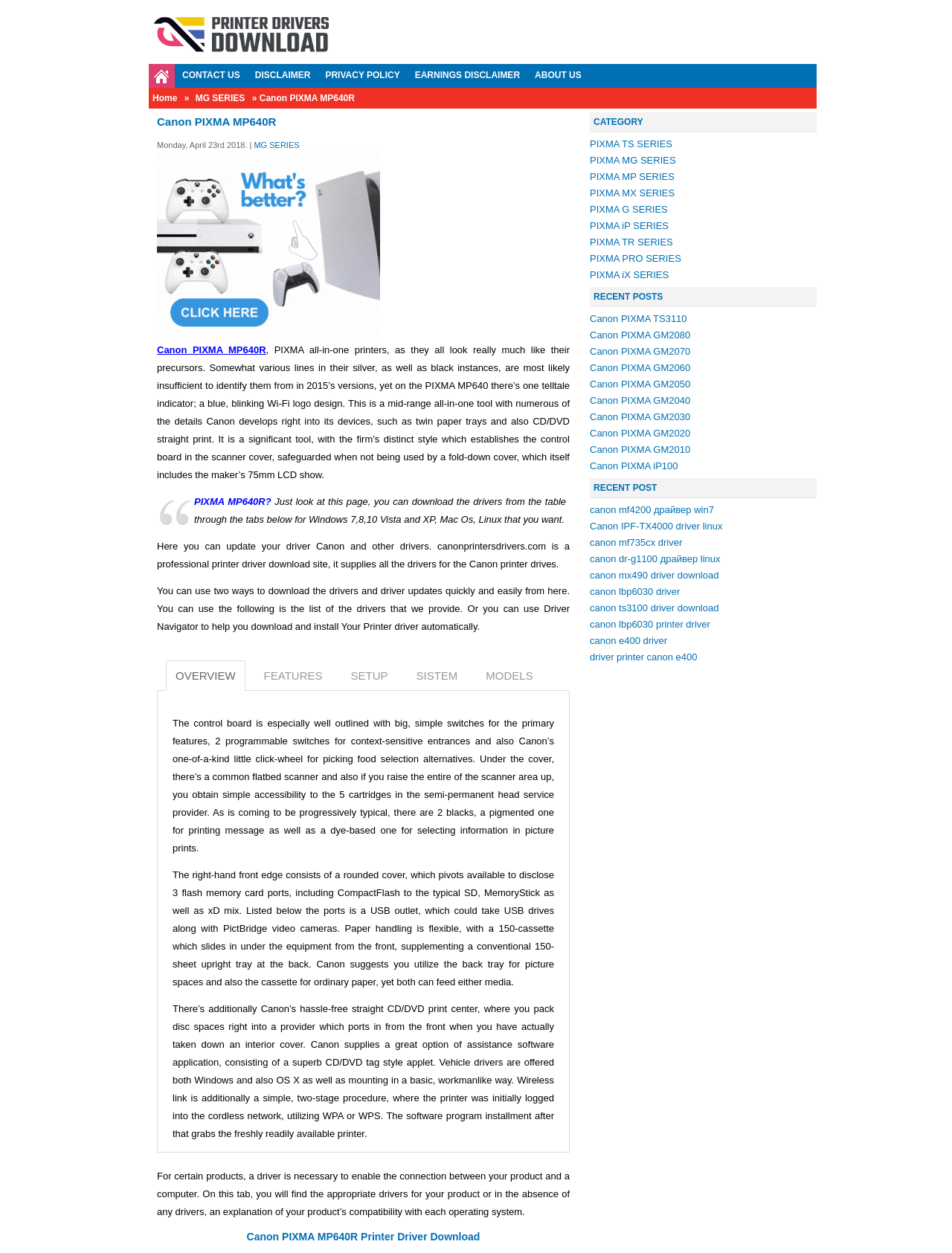What is the purpose of the tab 'OVERVIEW'?
Analyze the image and provide a thorough answer to the question.

The tab 'OVERVIEW' is one of the tabs in the tab list, and it is selected by default. The content of the tab 'OVERVIEW' provides an overview of the printer, including its features and specifications.